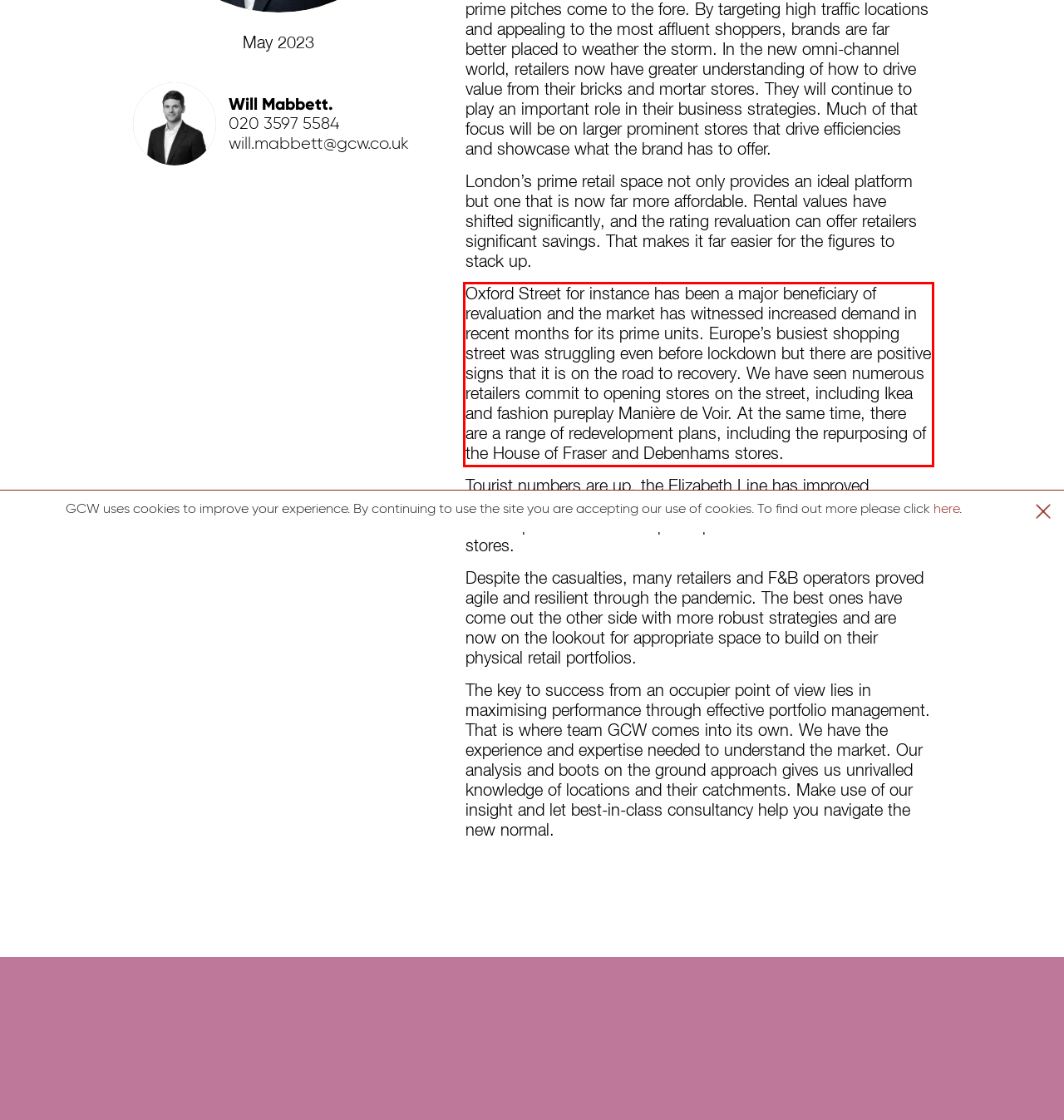Please examine the webpage screenshot and extract the text within the red bounding box using OCR.

Oxford Street for instance has been a major beneficiary of revaluation and the market has witnessed increased demand in recent months for its prime units. Europe’s busiest shopping street was struggling even before lockdown but there are positive signs that it is on the road to recovery. We have seen numerous retailers commit to opening stores on the street, including Ikea and fashion pureplay Manière de Voir. At the same time, there are a range of redevelopment plans, including the repurposing of the House of Fraser and Debenhams stores.